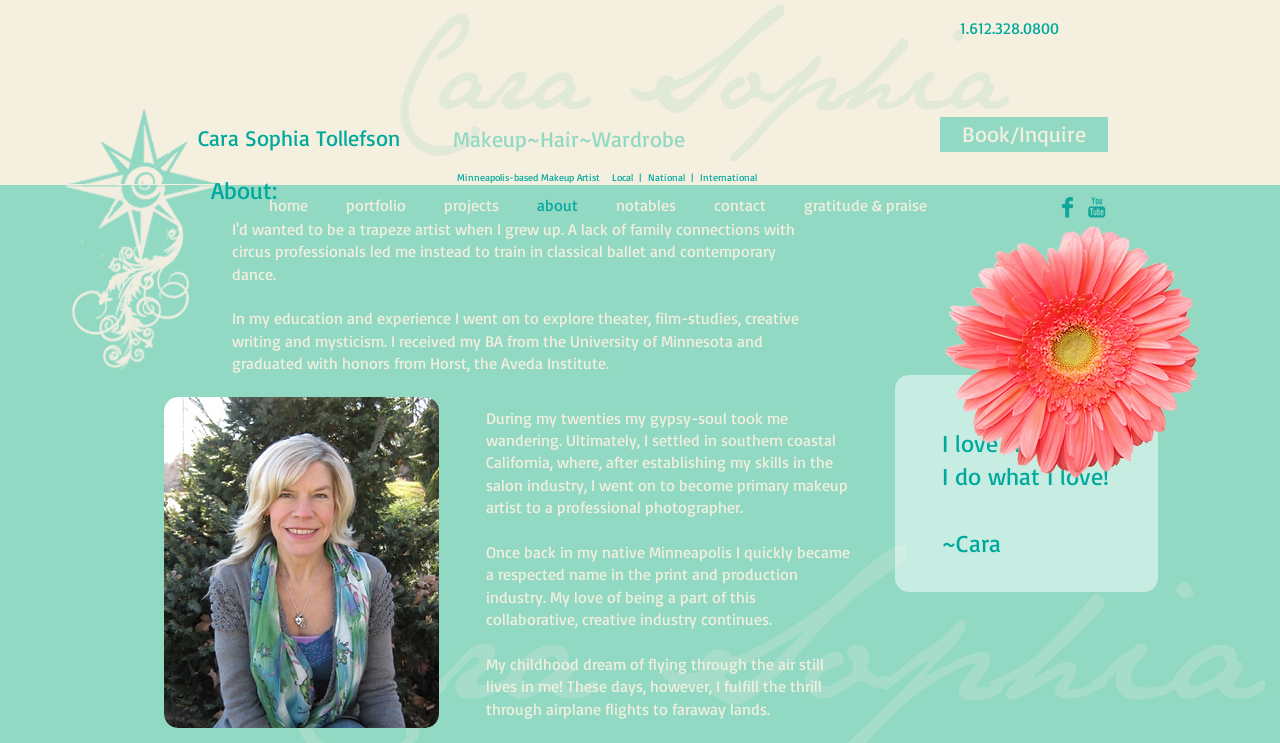What is the name of the photographer Cara Sophia worked with?
Give a single word or phrase as your answer by examining the image.

Not mentioned